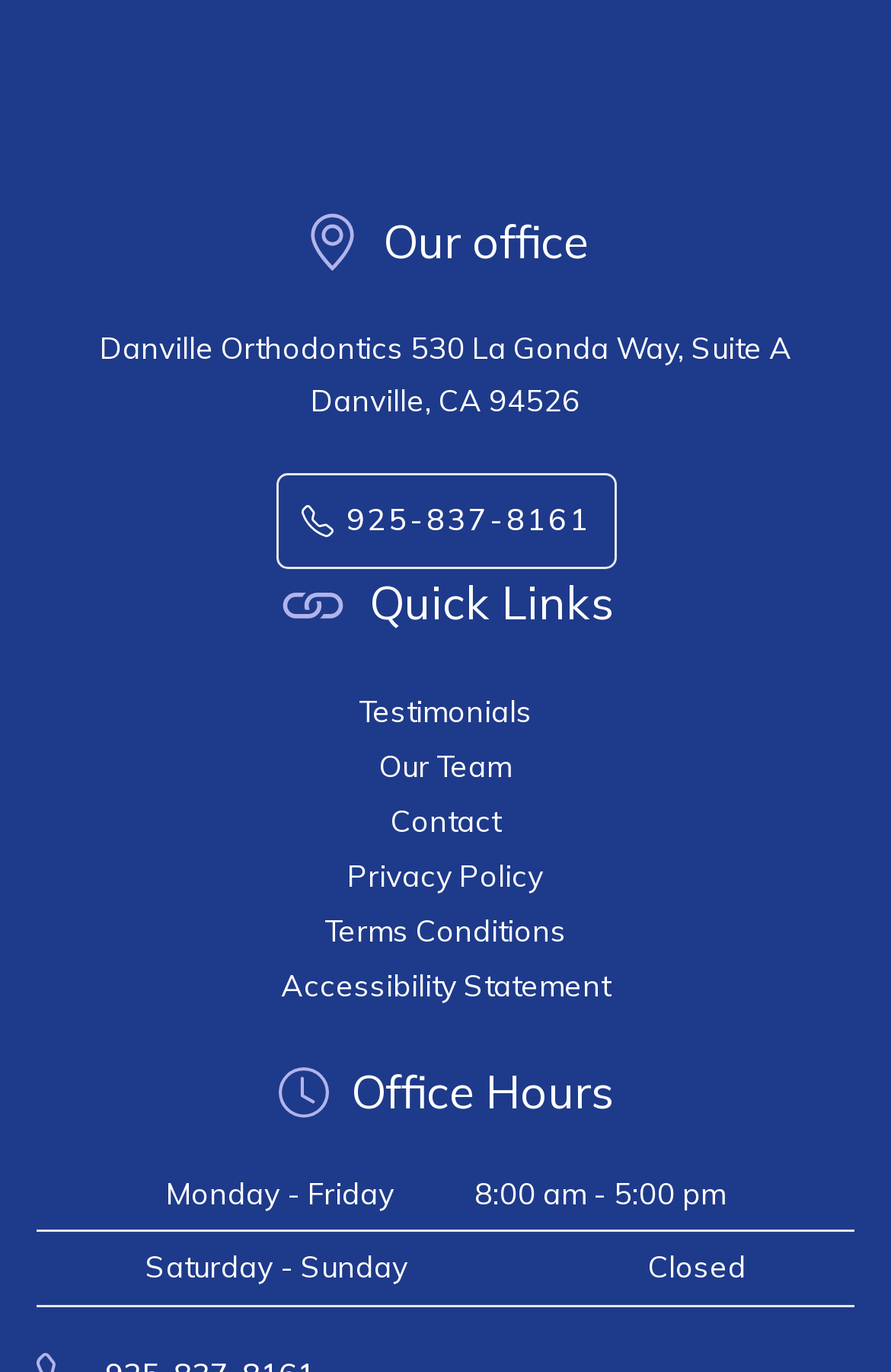What is the address of Danville Orthodontics?
From the details in the image, provide a complete and detailed answer to the question.

I found the address by looking at the StaticText element that contains the address information, which is 'Danville Orthodontics 530 La Gonda Way, Suite A Danville, CA 94526'.